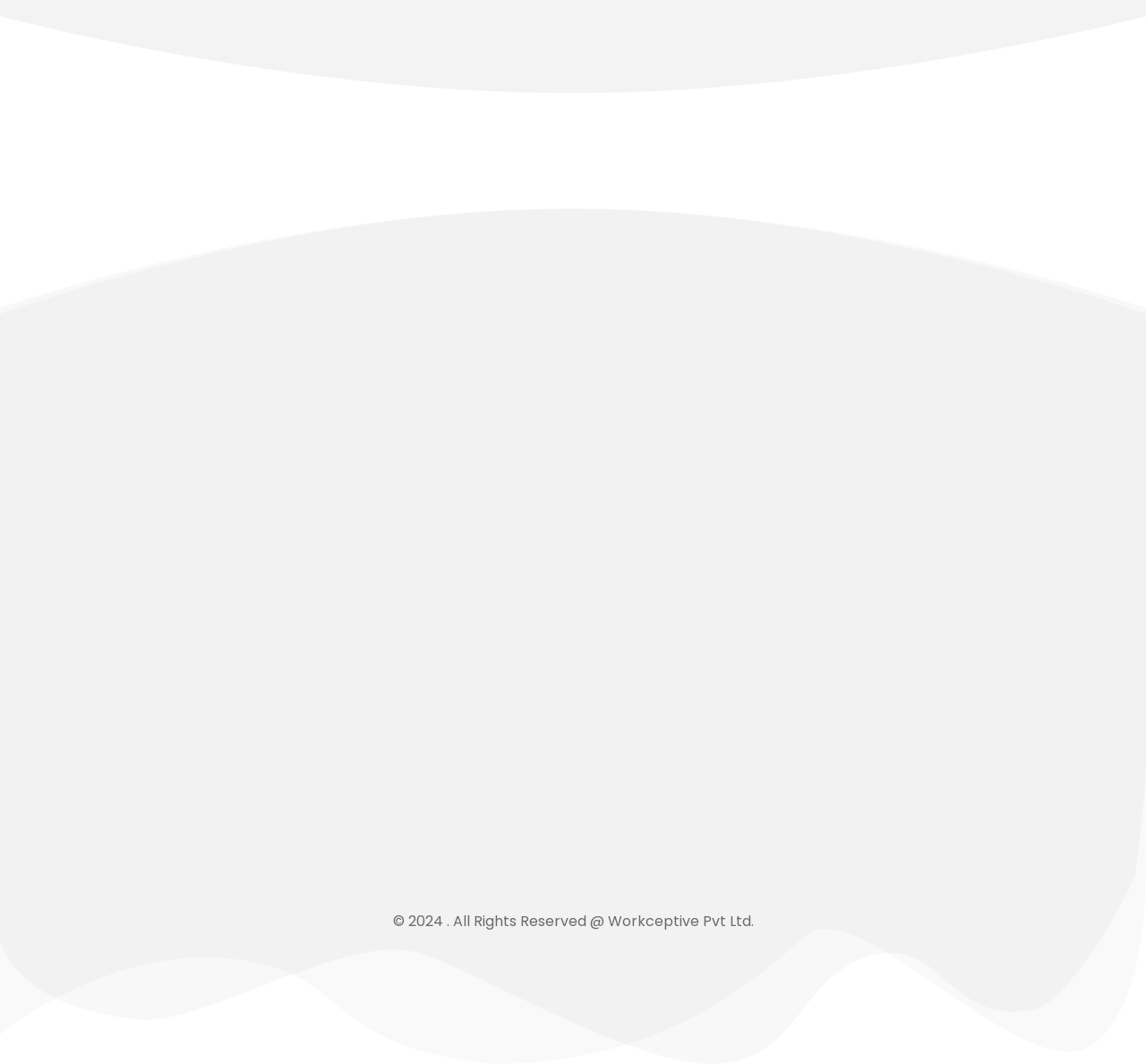Identify the bounding box coordinates of the clickable section necessary to follow the following instruction: "Visit the March 2023 page". The coordinates should be presented as four float numbers from 0 to 1, i.e., [left, top, right, bottom].

None